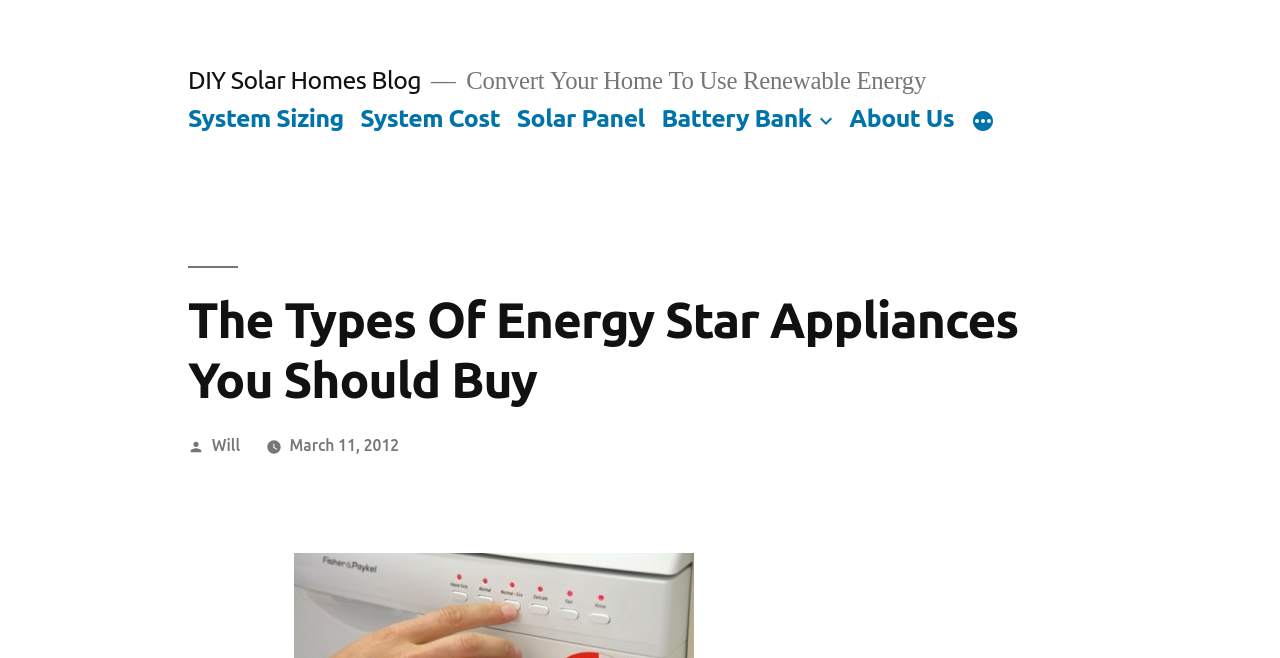Who is the author of the article?
Provide a fully detailed and comprehensive answer to the question.

I found the 'Posted by' text followed by a link 'Will', which indicates that Will is the author of the article.